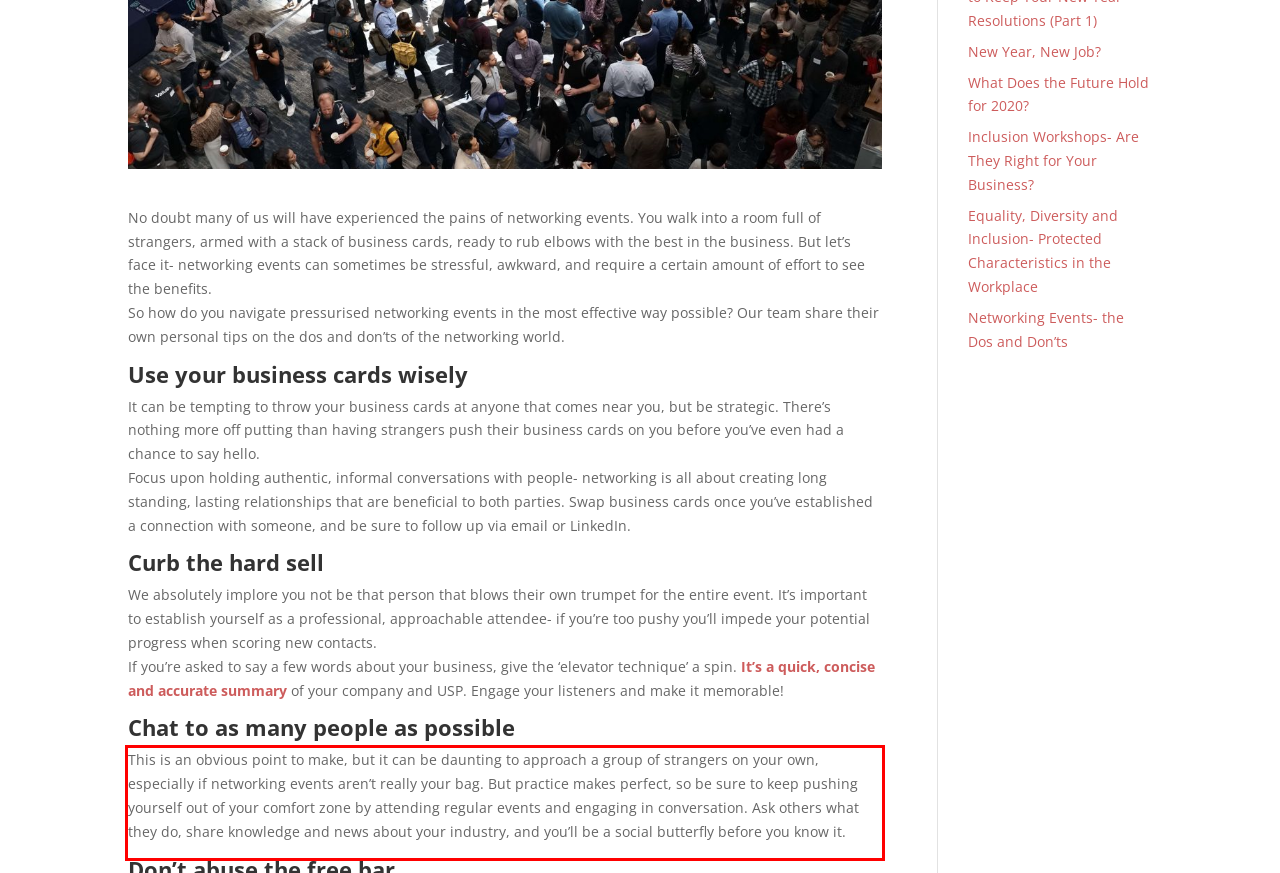Given a screenshot of a webpage containing a red rectangle bounding box, extract and provide the text content found within the red bounding box.

This is an obvious point to make, but it can be daunting to approach a group of strangers on your own, especially if networking events aren’t really your bag. But practice makes perfect, so be sure to keep pushing yourself out of your comfort zone by attending regular events and engaging in conversation. Ask others what they do, share knowledge and news about your industry, and you’ll be a social butterfly before you know it.